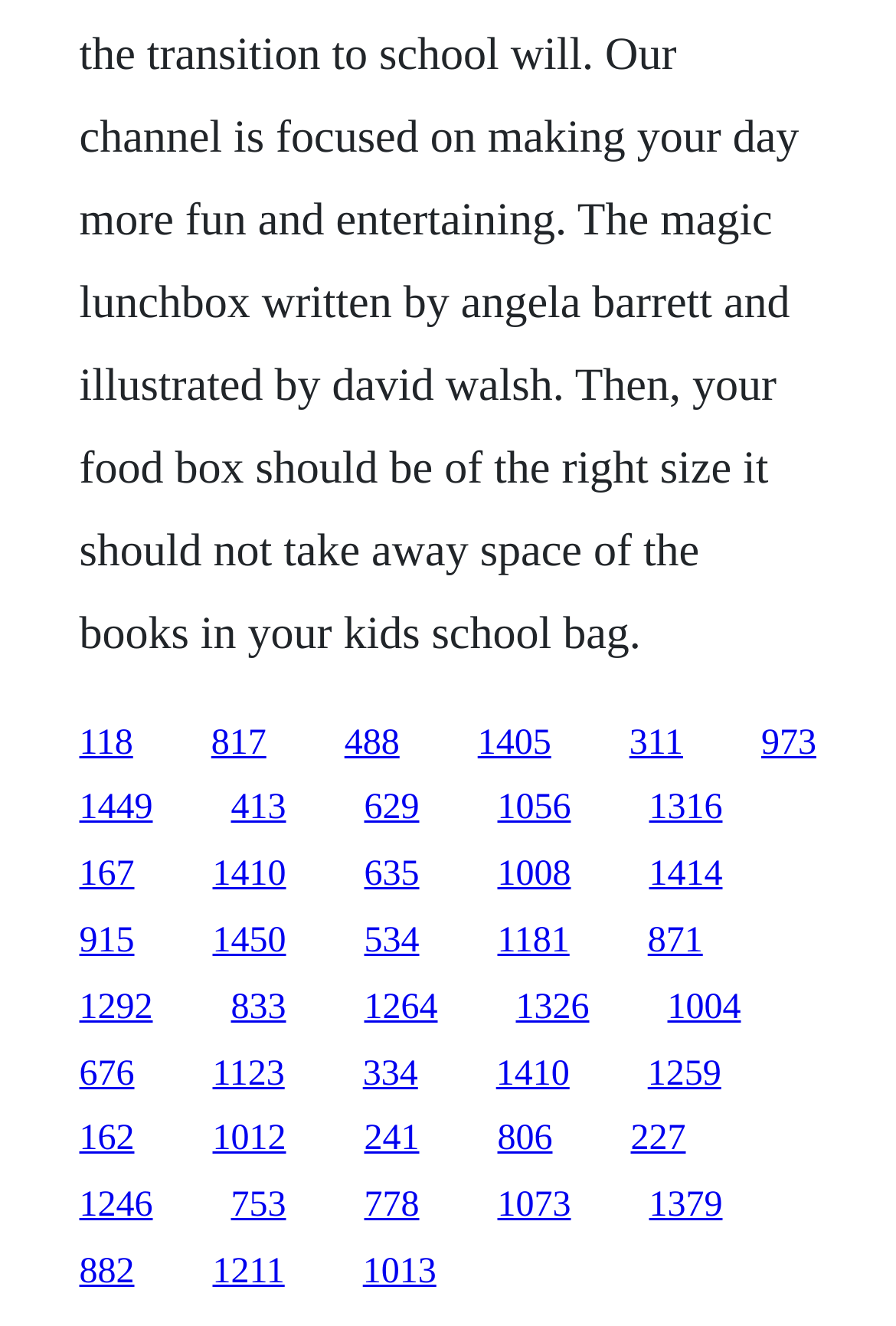Locate the bounding box coordinates of the area to click to fulfill this instruction: "go to the tenth link". The bounding box should be presented as four float numbers between 0 and 1, in the order [left, top, right, bottom].

[0.555, 0.695, 0.636, 0.724]